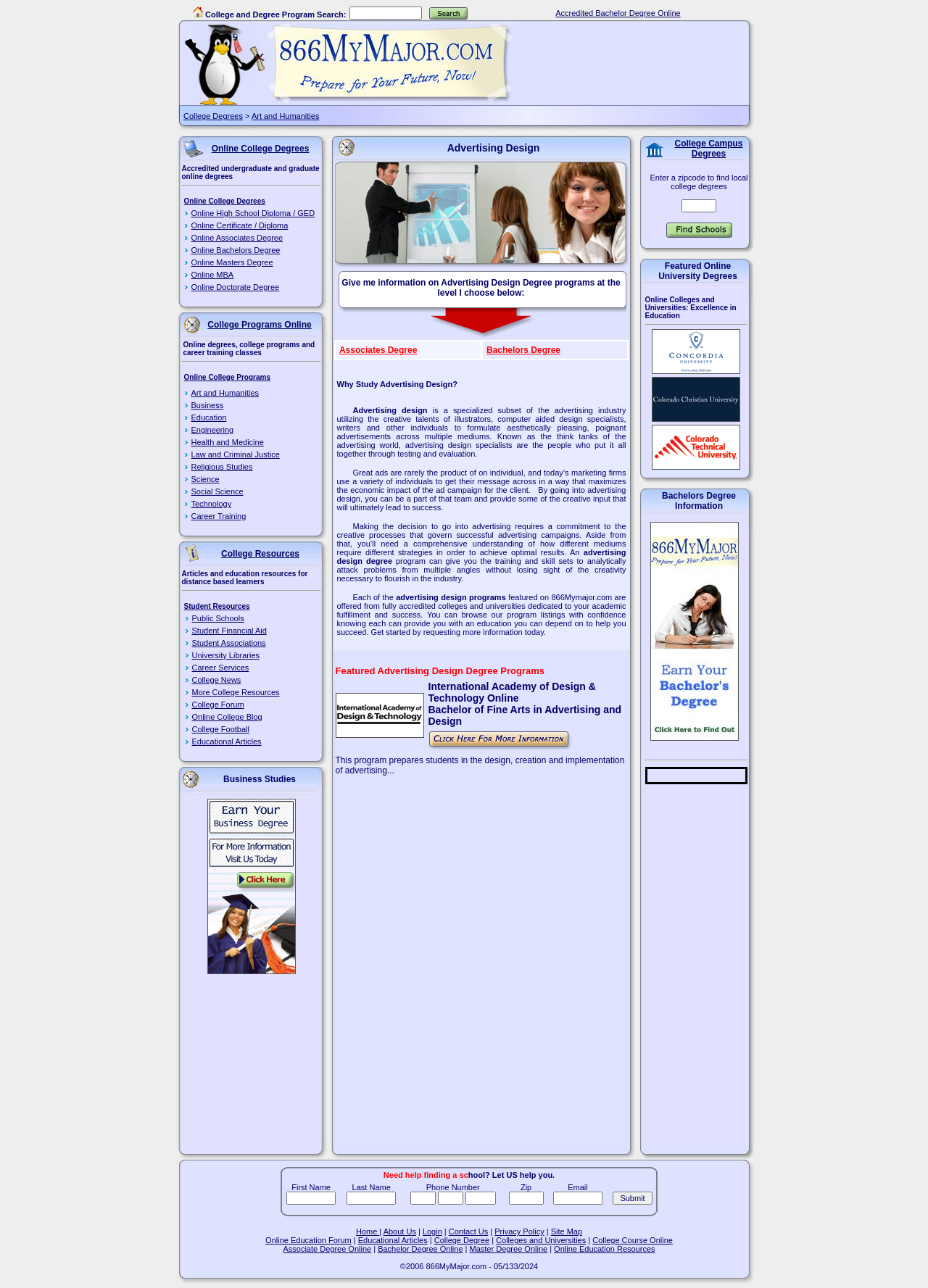Please identify the bounding box coordinates of the element that needs to be clicked to execute the following command: "Click on the 'What is Asthma?' heading". Provide the bounding box using four float numbers between 0 and 1, formatted as [left, top, right, bottom].

None